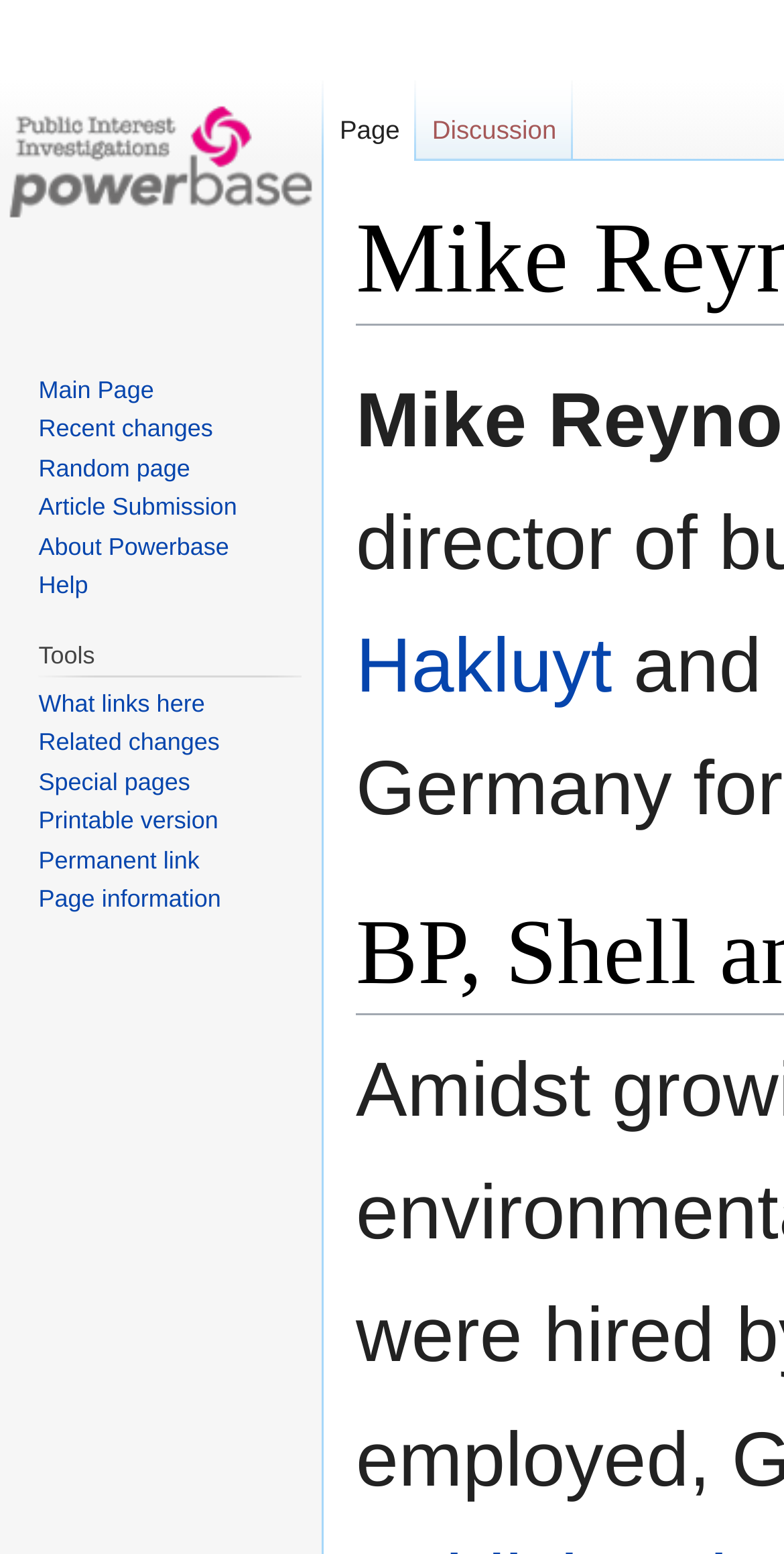Based on what you see in the screenshot, provide a thorough answer to this question: What is the 'Hakluyt' link related to?

The 'Hakluyt' link is a standalone link on the webpage, suggesting that it is related to a specific page or topic, possibly a person, organization, or concept being profiled on the Powerbase platform.